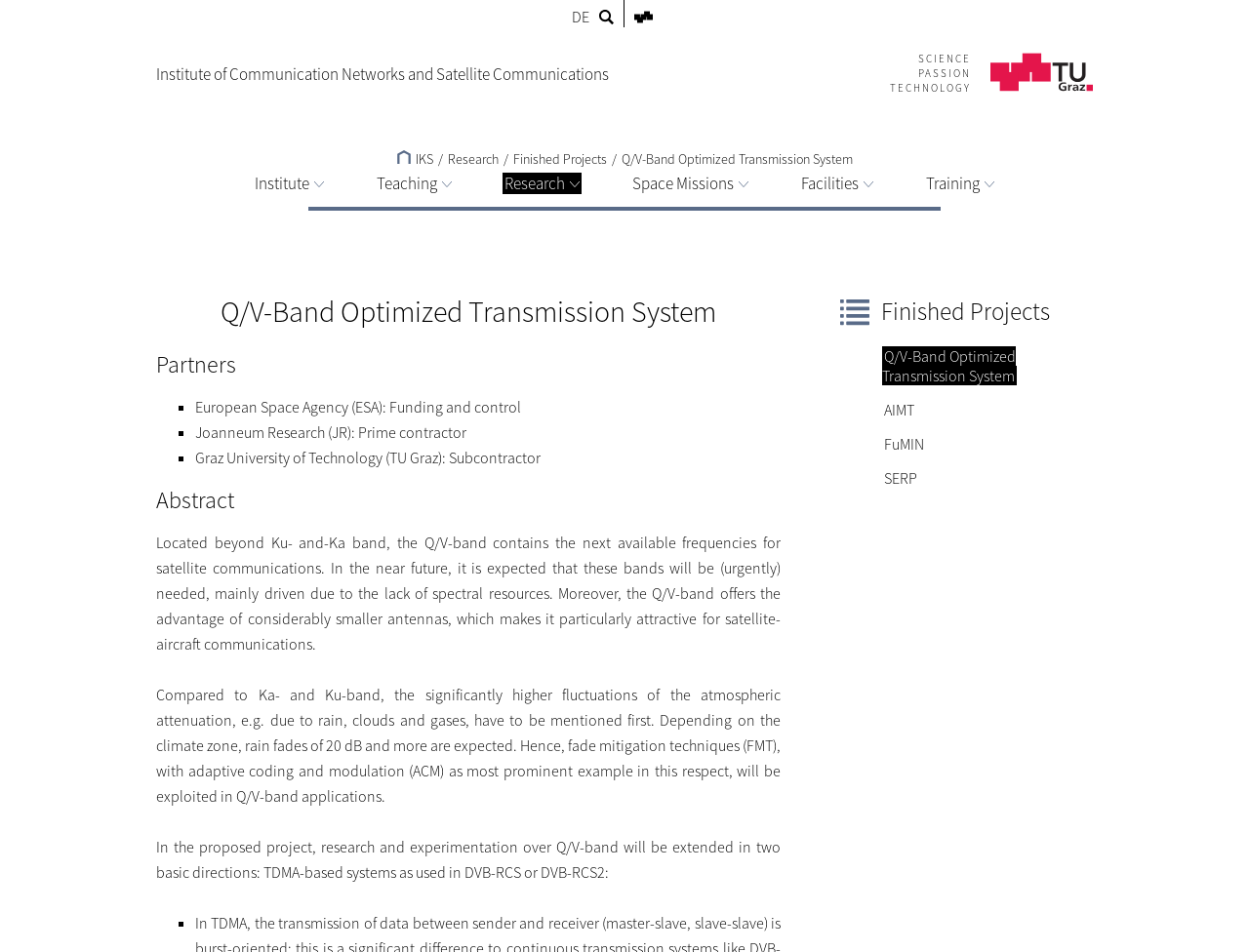Determine the bounding box coordinates of the clickable area required to perform the following instruction: "Click the link to Abstract". The coordinates should be represented as four float numbers between 0 and 1: [left, top, right, bottom].

[0.125, 0.509, 0.625, 0.54]